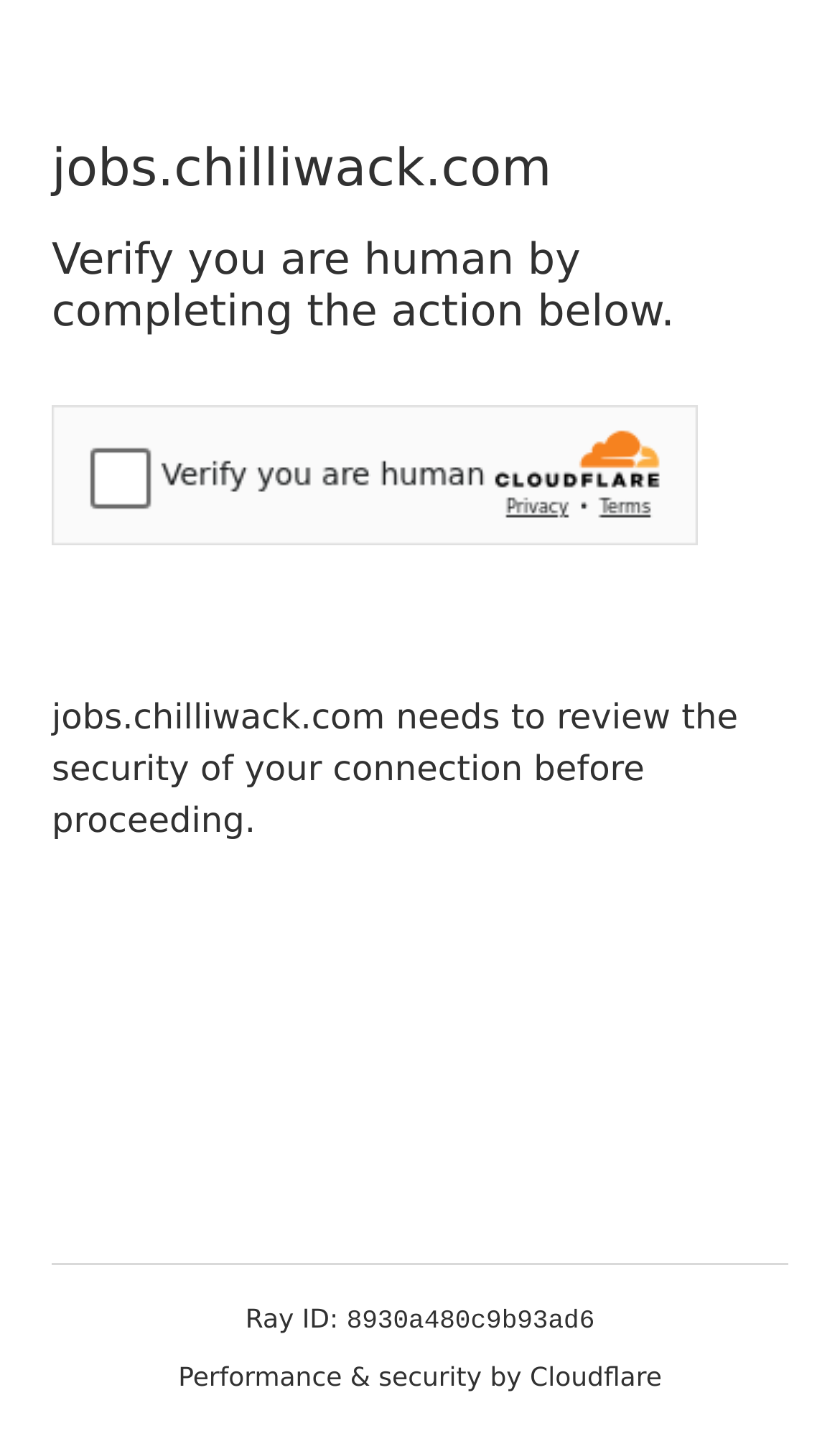Answer the following in one word or a short phrase: 
What is the website's domain name?

jobs.chilliwack.com